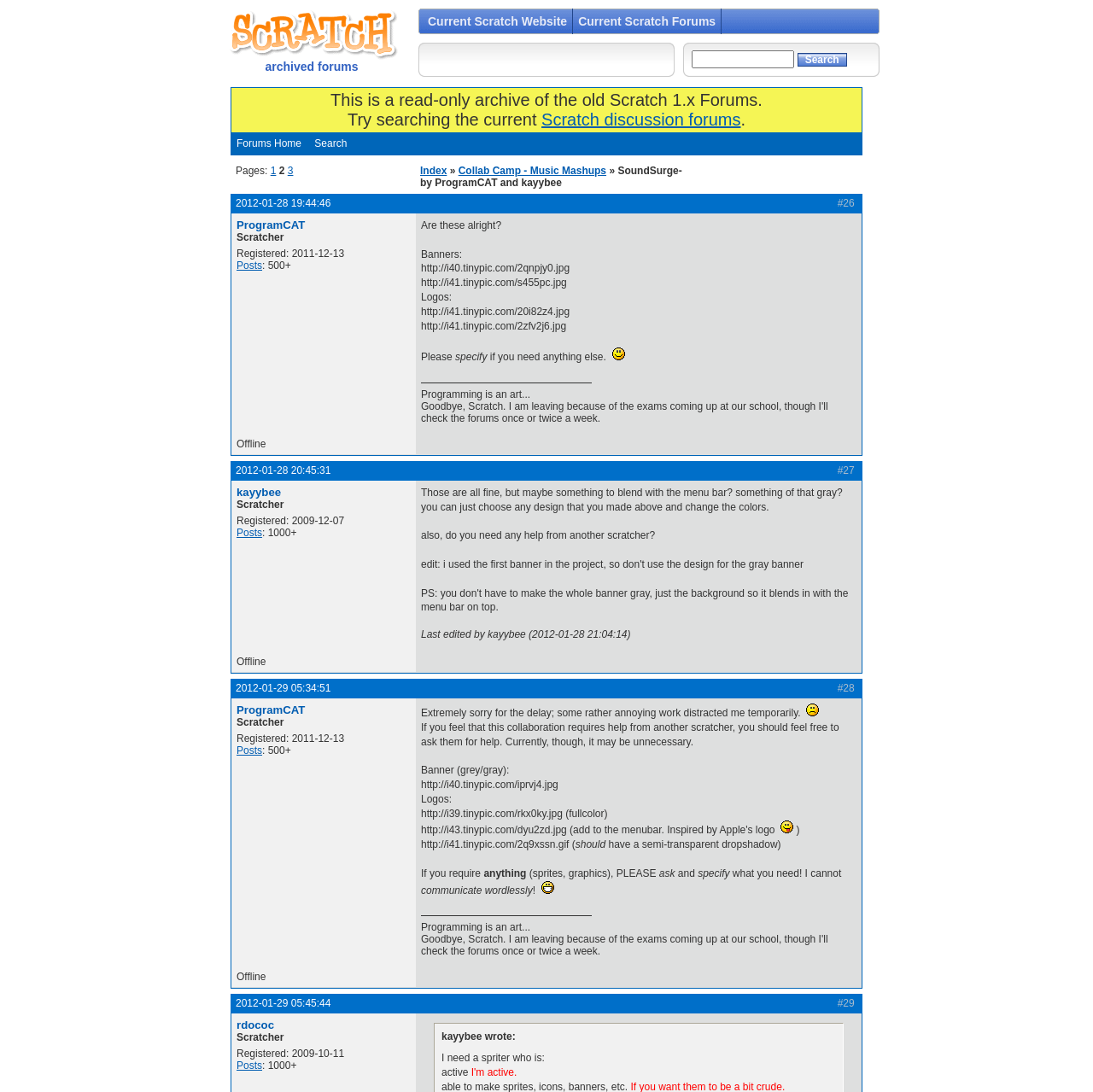Who is the creator of the forum?
Using the visual information, answer the question in a single word or phrase.

ProgramCAT and kayybee